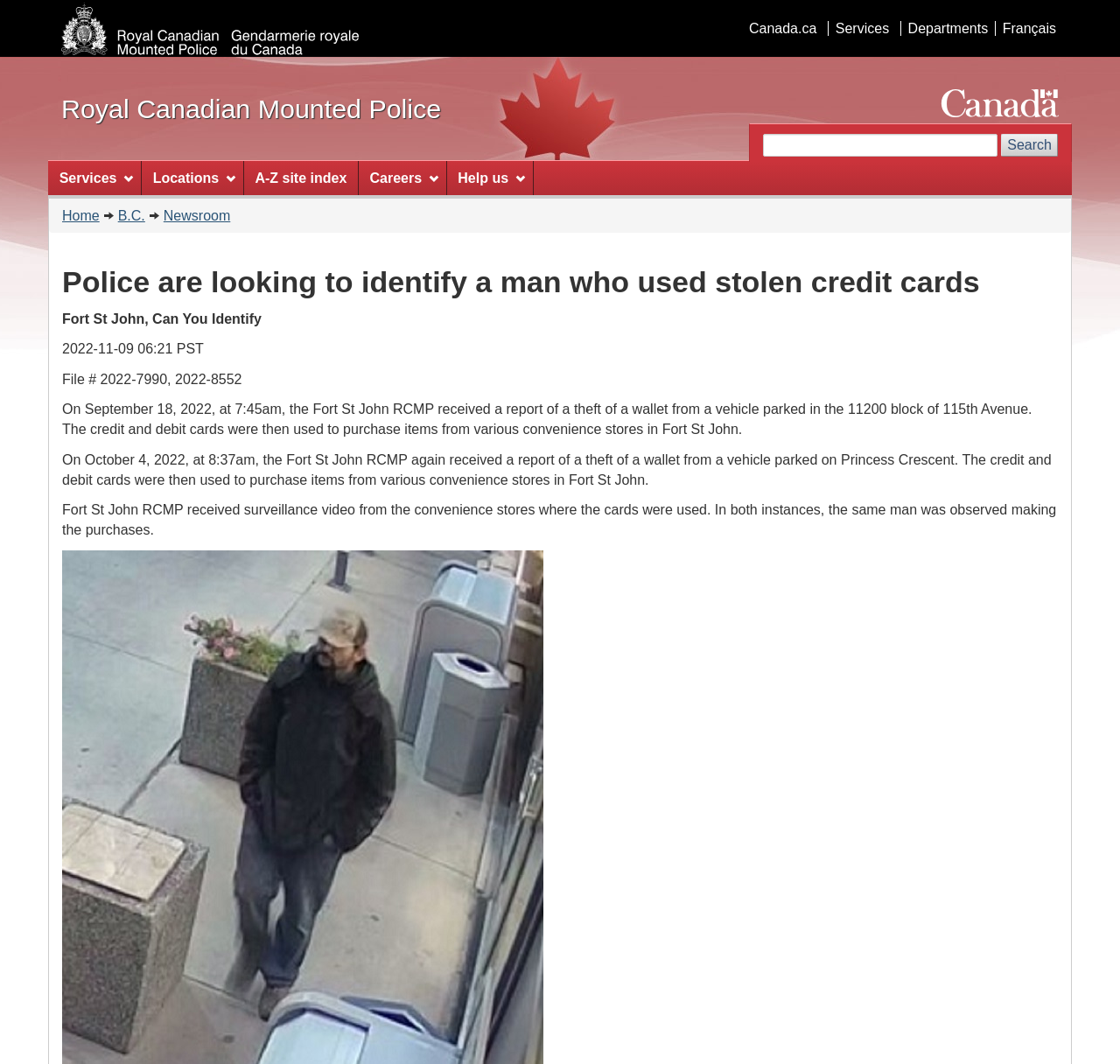Reply to the question with a single word or phrase:
What is the location of the reported theft?

Fort St John